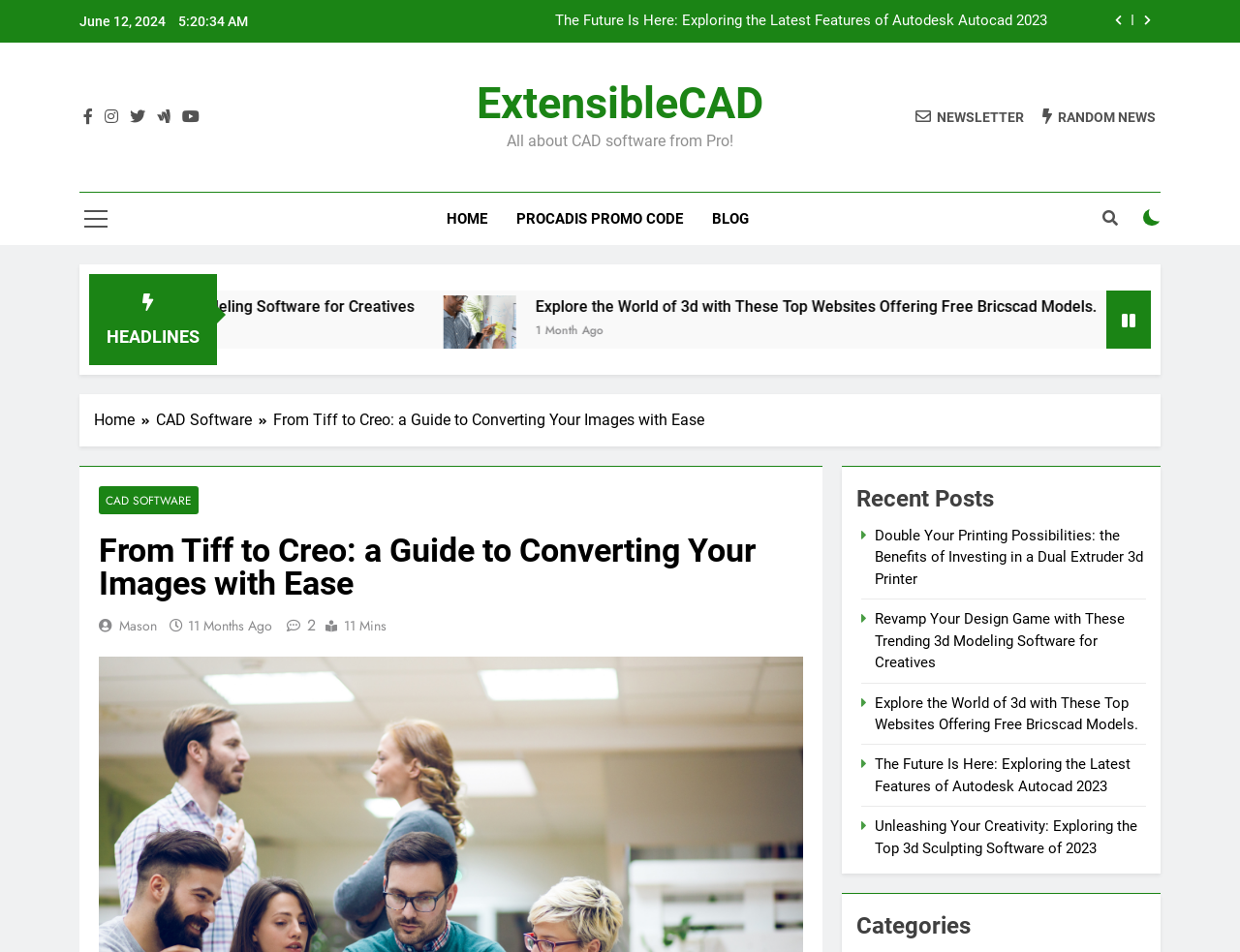Determine the bounding box coordinates of the target area to click to execute the following instruction: "Check the latest features of Autodesk Autocad 2023."

[0.758, 0.31, 0.817, 0.387]